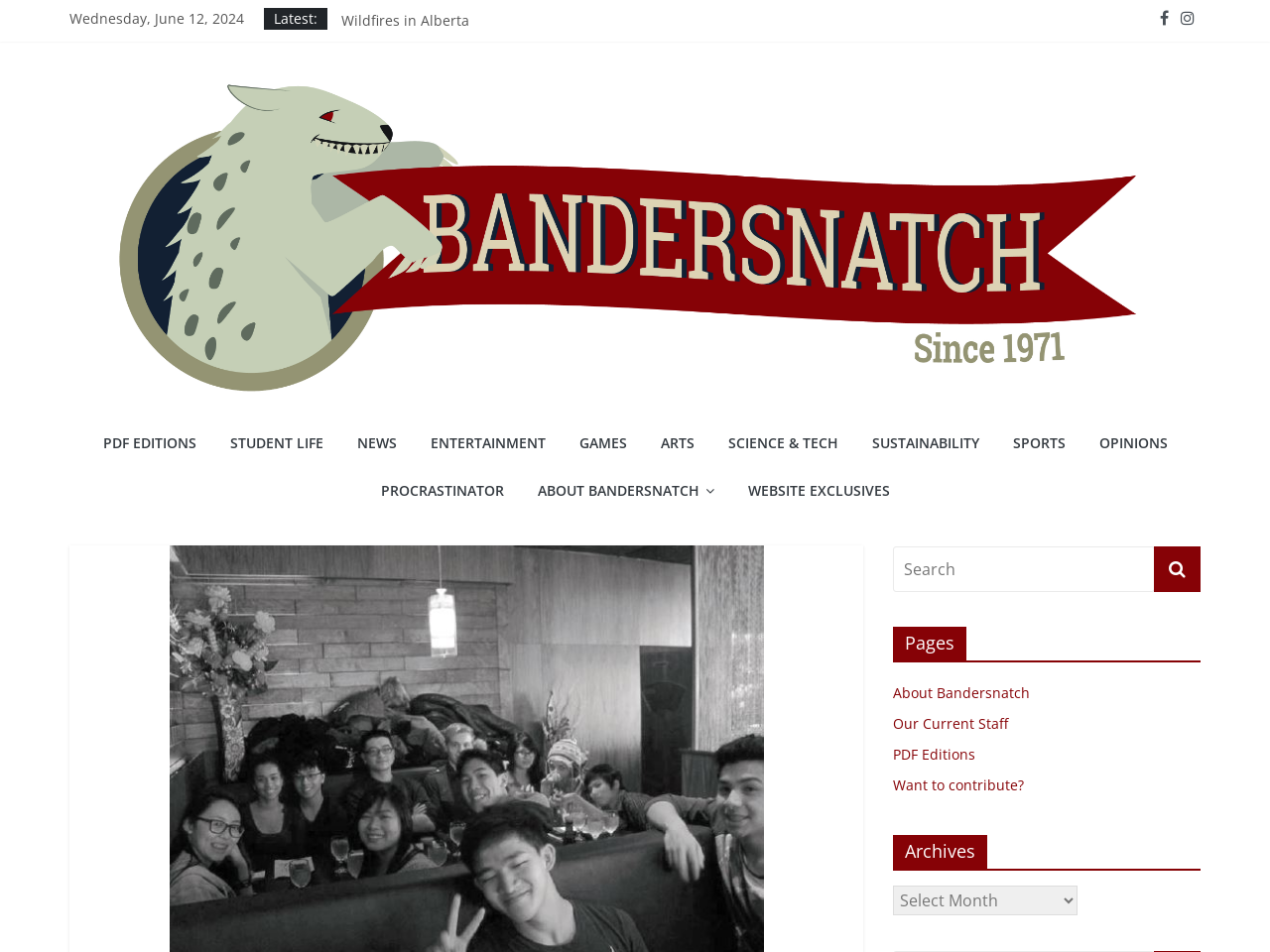Identify the bounding box coordinates of the clickable region necessary to fulfill the following instruction: "View PDF editions". The bounding box coordinates should be four float numbers between 0 and 1, i.e., [left, top, right, bottom].

[0.069, 0.442, 0.166, 0.492]